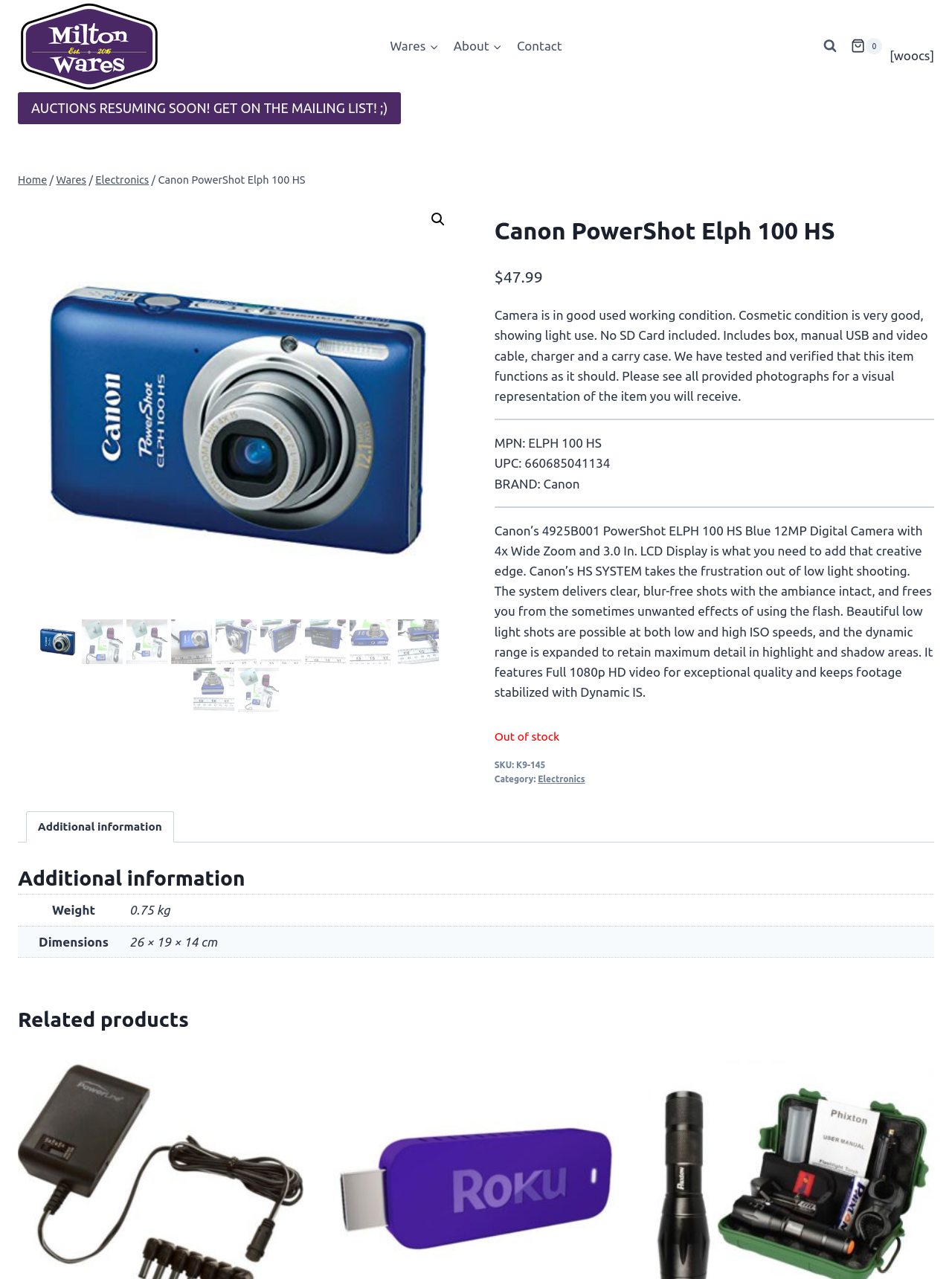What is the condition of the camera?
Provide a fully detailed and comprehensive answer to the question.

I found the answer by looking at the static text element on the webpage, which says 'Camera is in good used working condition. Cosmetic condition is very good, showing light use.'. This describes the condition of the camera being sold on the webpage.